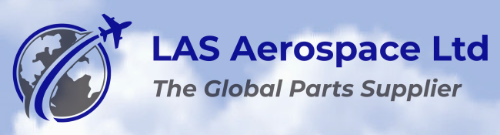Please answer the following question using a single word or phrase: 
What is the tagline of the company?

The Global Parts Supplier